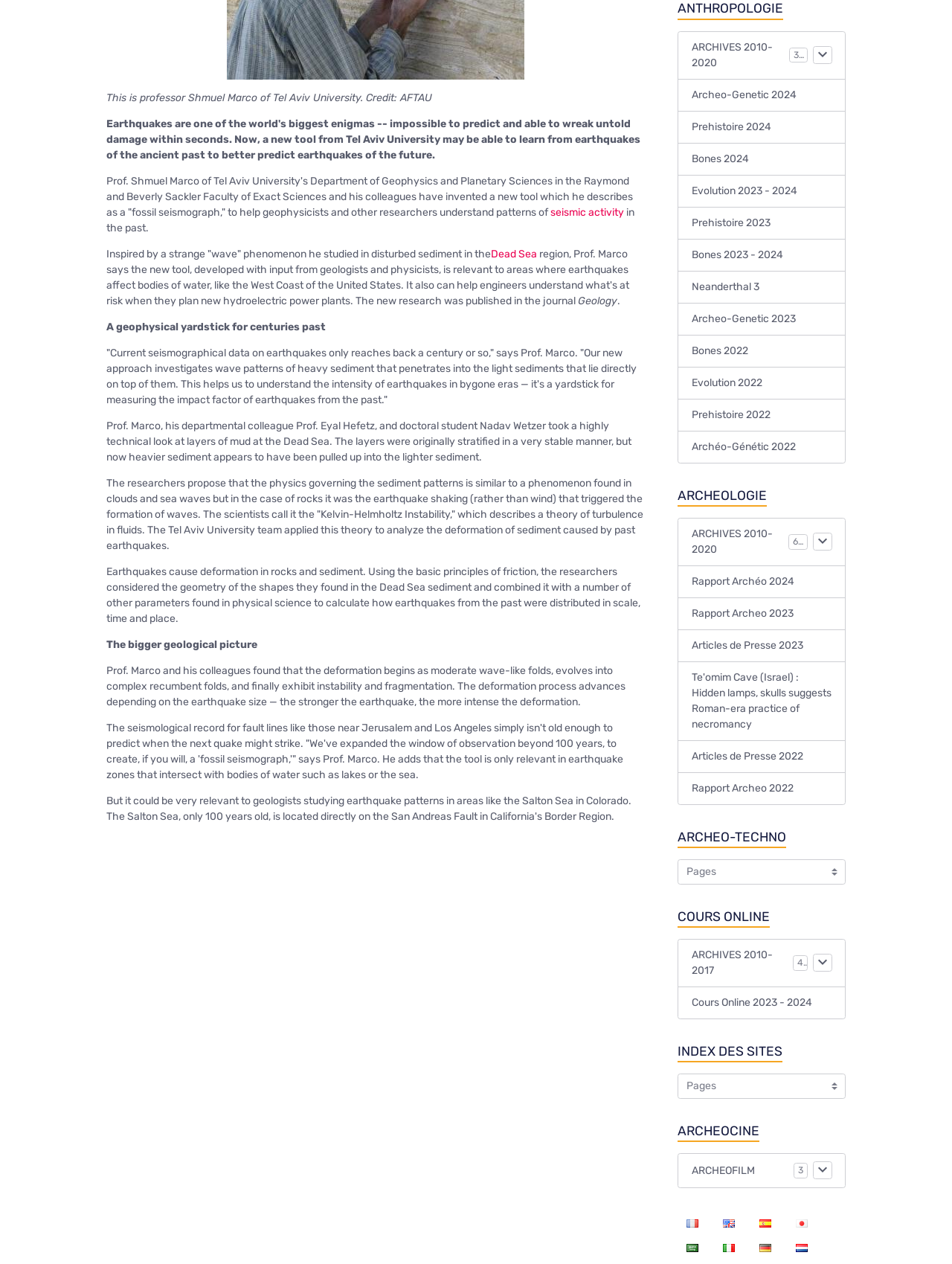Please specify the bounding box coordinates of the clickable region to carry out the following instruction: "Select an option from the combobox". The coordinates should be four float numbers between 0 and 1, in the format [left, top, right, bottom].

[0.712, 0.68, 0.888, 0.7]